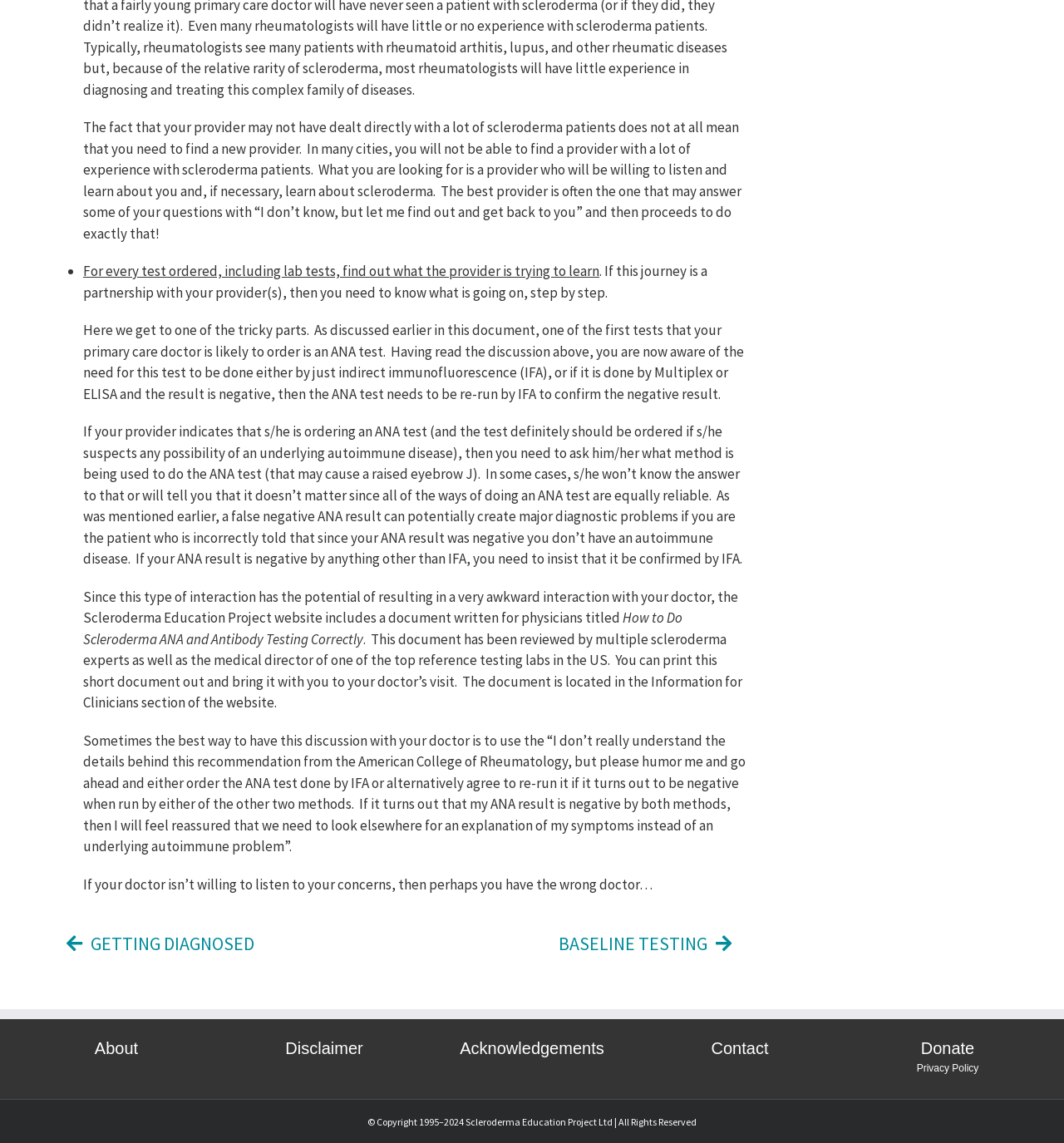Based on the provided description, "UNM School of Law", find the bounding box of the corresponding UI element in the screenshot.

None